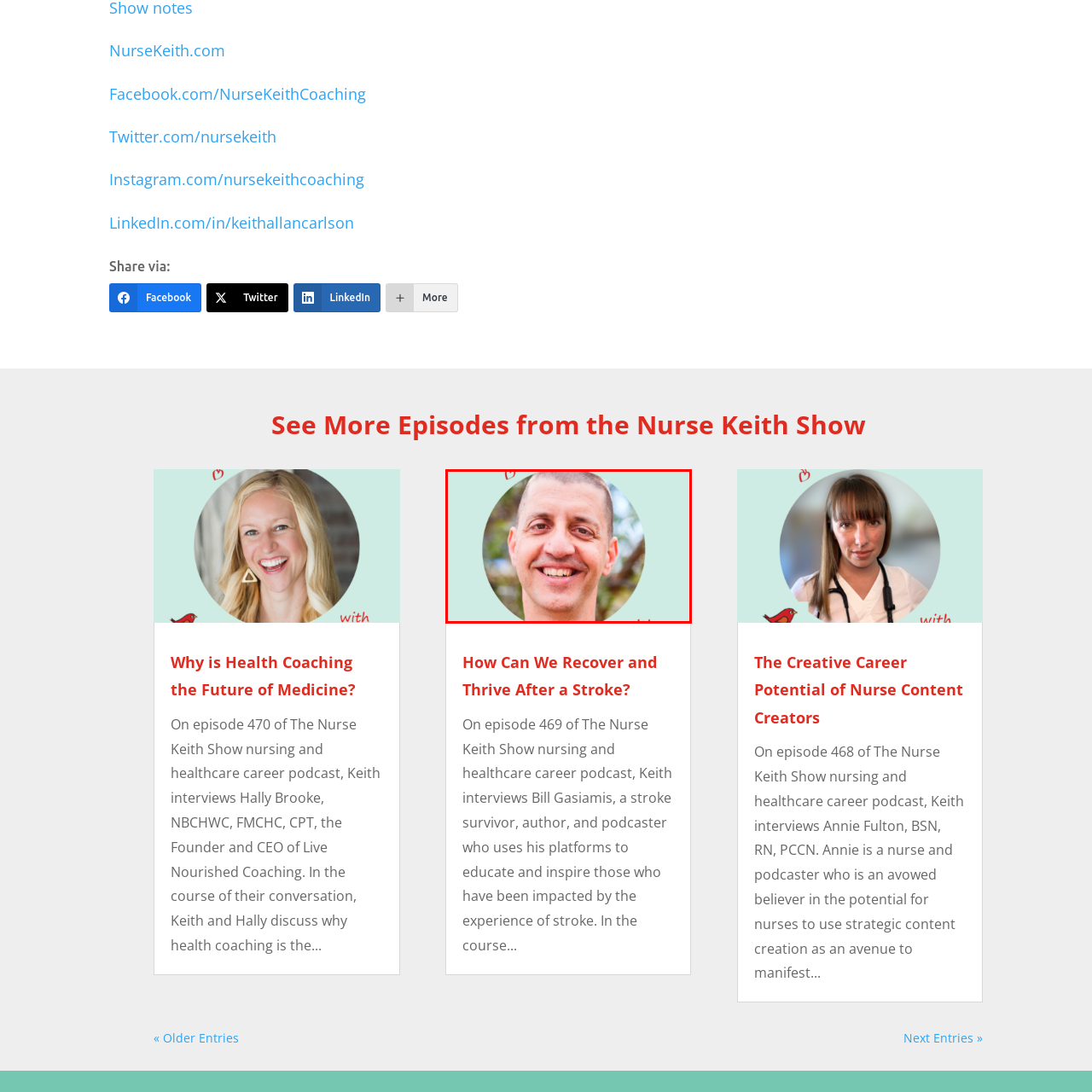What is the shape encircling the subject's head?
Refer to the image highlighted by the red box and give a one-word or short-phrase answer reflecting what you see.

circle